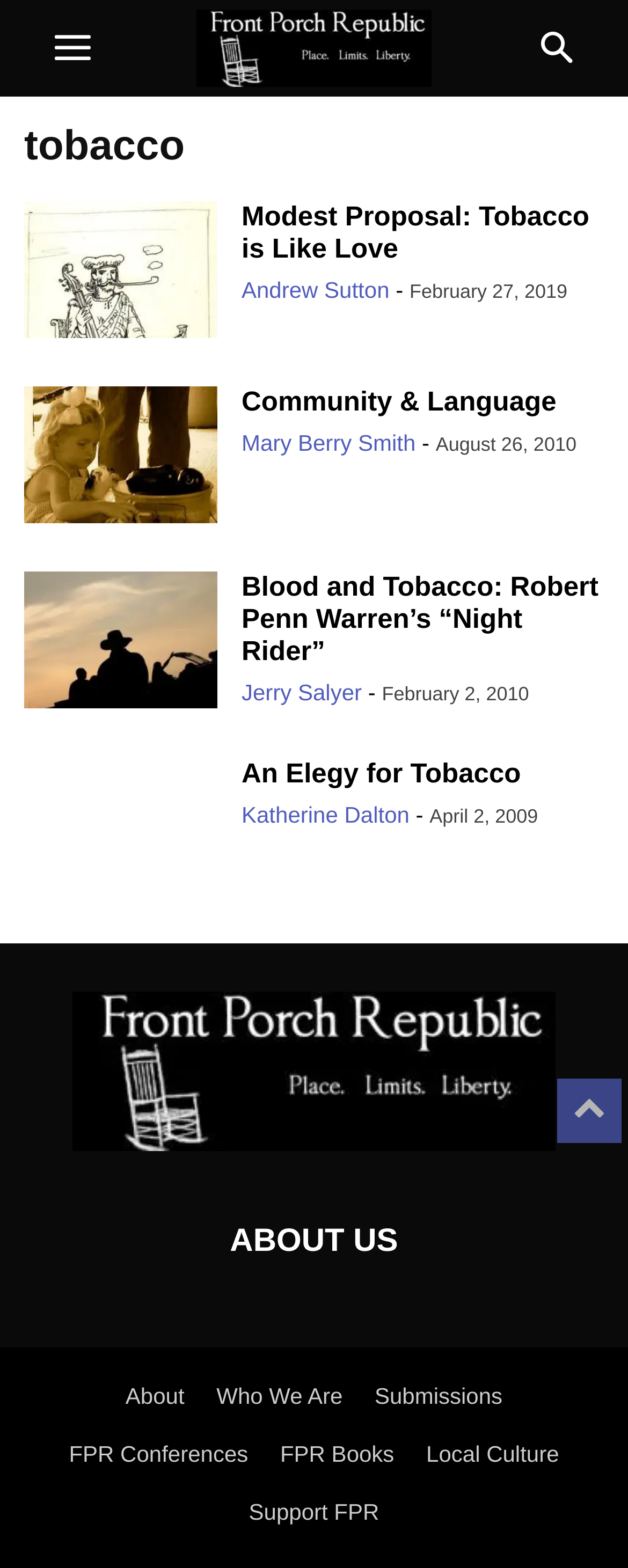Explain the webpage's design and content in an elaborate manner.

The webpage is an archive page for articles related to tobacco on the Front Porch Republic website. At the top, there is a logo image of Front Porch Republic, taking up about a quarter of the screen width. Below the logo, there is a heading that reads "tobacco" in a large font.

The main content of the page is a list of article summaries, each consisting of a heading, a link to the article, an author's name, a date, and a small image. There are five article summaries in total, each taking up about a quarter of the screen width. The headings of the articles are "Modest Proposal: Tobacco is Like Love", "Community & Language", "Blood and Tobacco: Robert Penn Warren’s “Night Rider”", "An Elegy for Tobacco", and the dates range from 2009 to 2019.

At the bottom of the page, there are two sections of links. The first section has a logo image of Front Porch Republic and a link to the logo. The second section has a heading "ABOUT US" and several links to other pages on the website, including "About", "Who We Are", "Submissions", "FPR Conferences", "FPR Books", "Local Culture", and "Support FPR". These links are arranged horizontally and take up about half of the screen width.